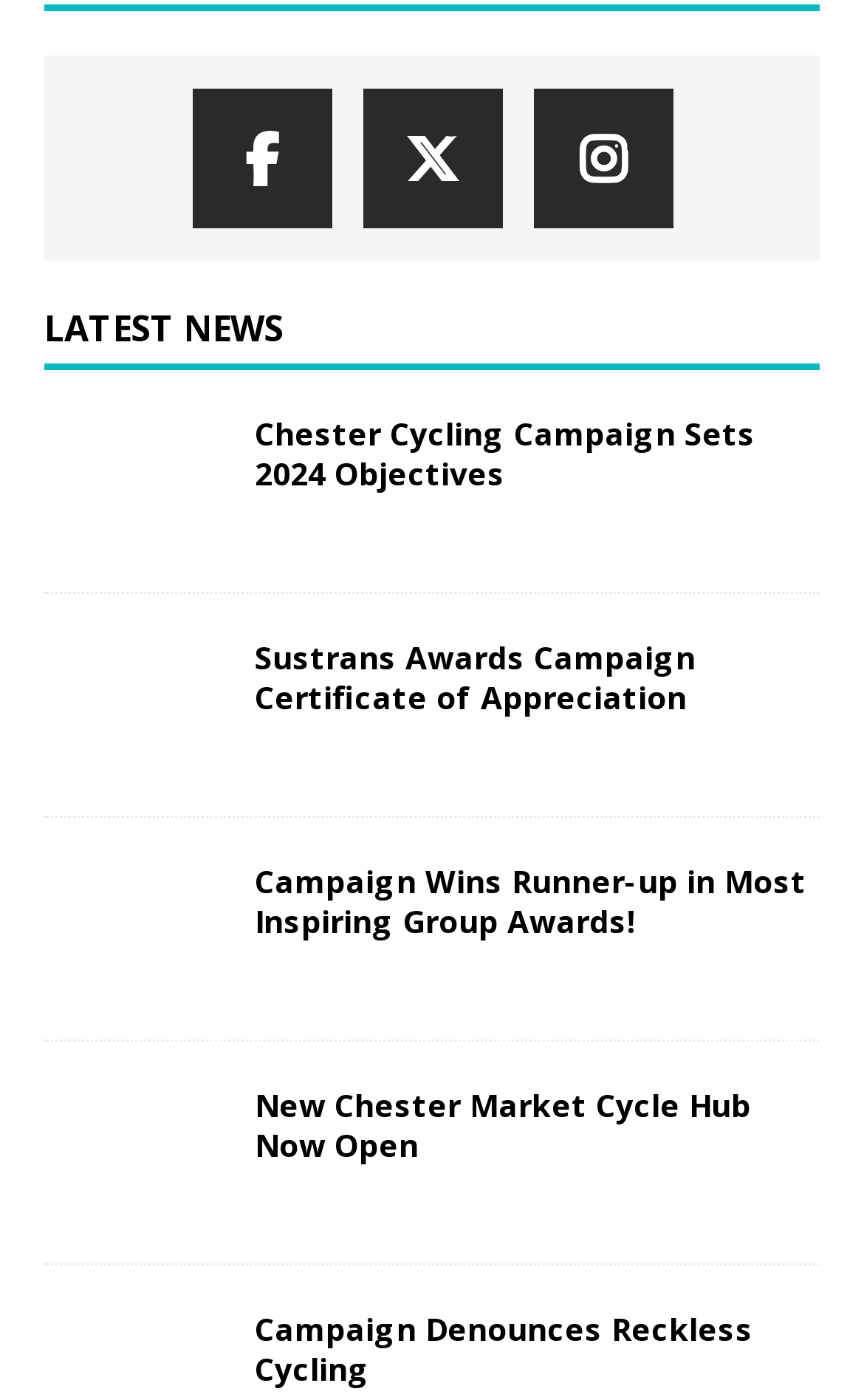Provide a brief response to the question below using one word or phrase:
What is the title of the news section?

LATEST NEWS